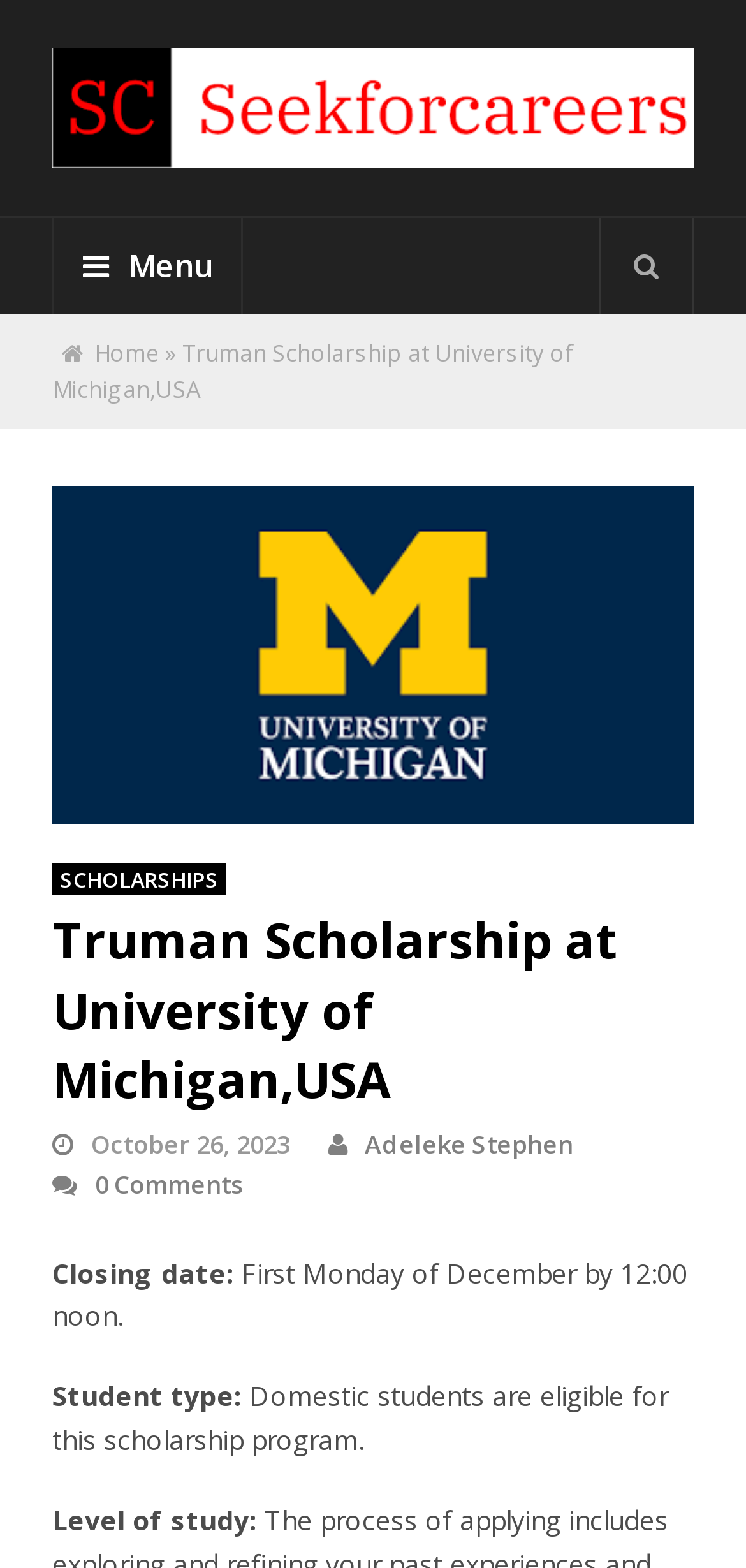What is the level of study for this scholarship?
Please describe in detail the information shown in the image to answer the question.

I found the answer by looking at the section that describes the scholarship details, where it says 'Level of study:', but it does not provide a specific level of study.